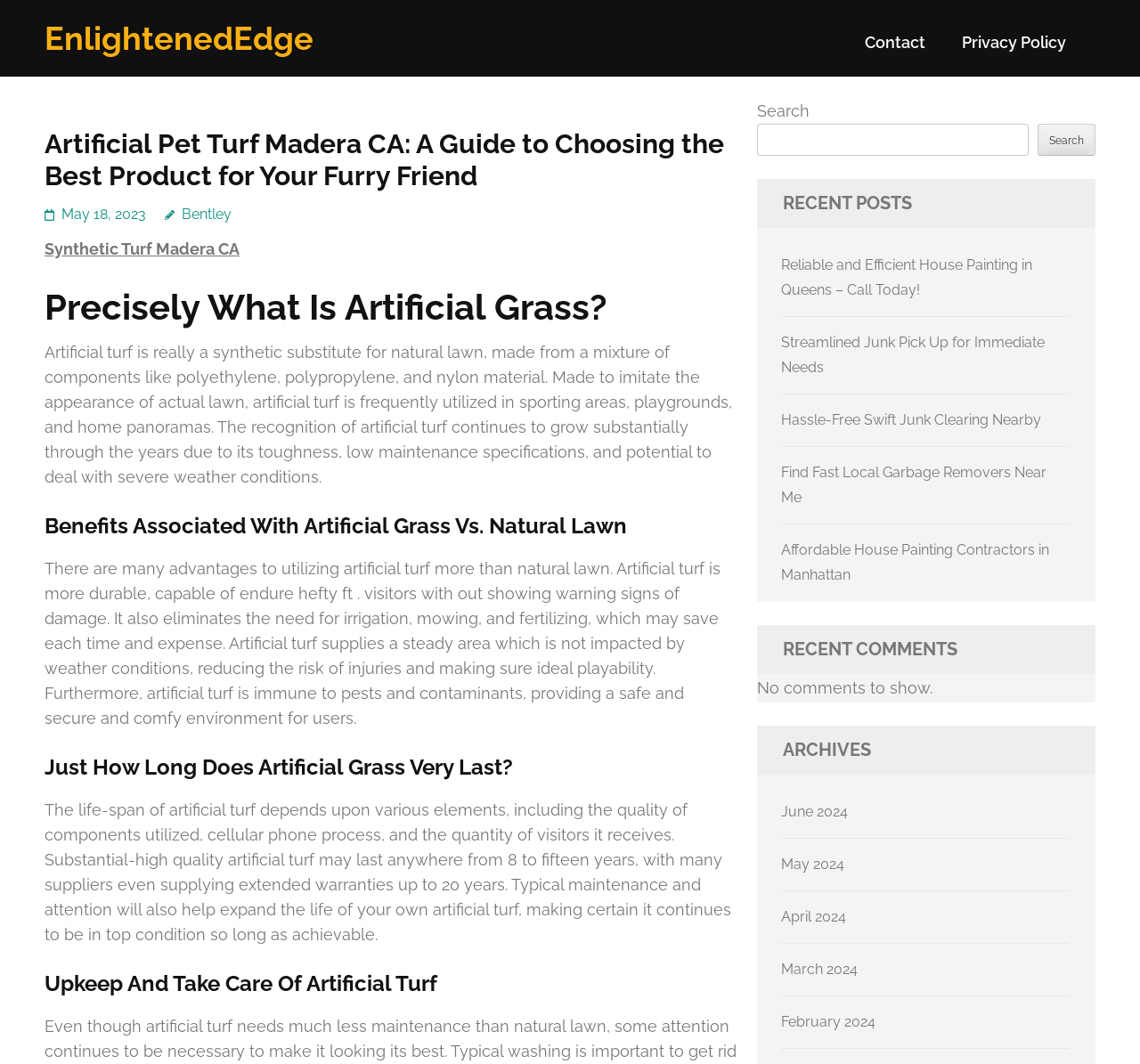What is artificial turf made of?
Look at the screenshot and respond with a single word or phrase.

Polyethylene, polypropylene, and nylon material